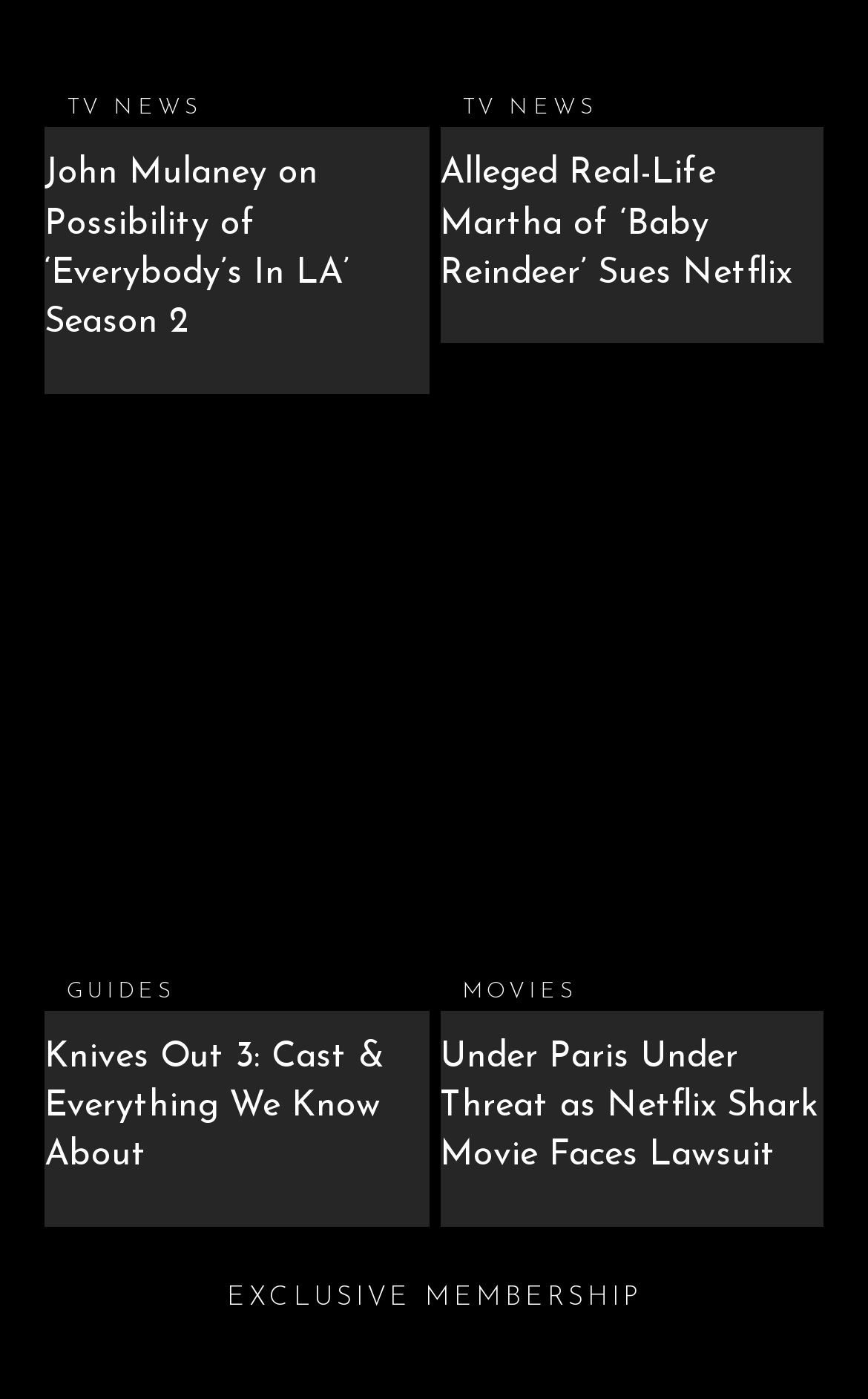Provide a short answer using a single word or phrase for the following question: 
What is the title of the third news article?

Knives Out 3: Cast & Everything We Know About